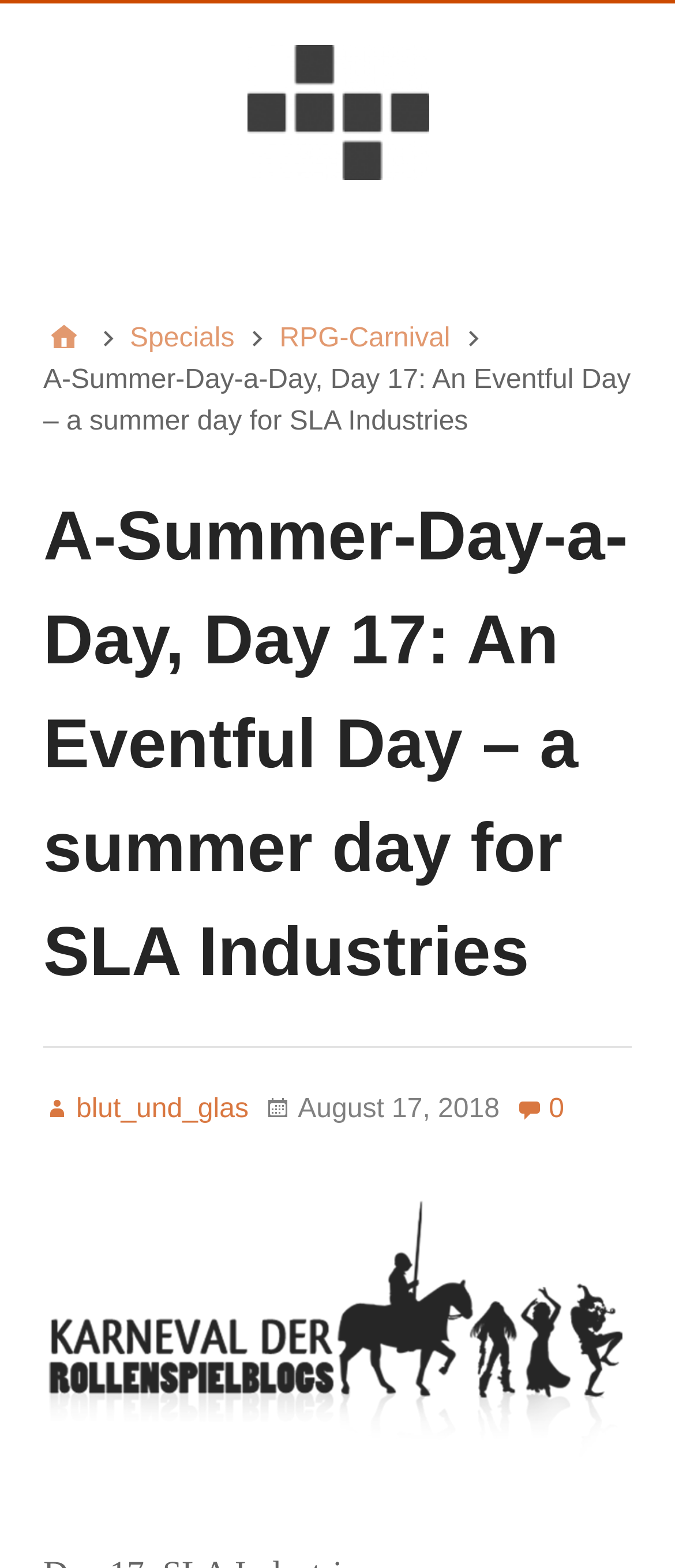How many links are there in the breadcrumbs navigation?
Provide a detailed answer to the question using information from the image.

I counted the number of links in the navigation section 'Breadcrumbs' and found three links: 'Home', 'Specials', and 'RPG-Carnival'.